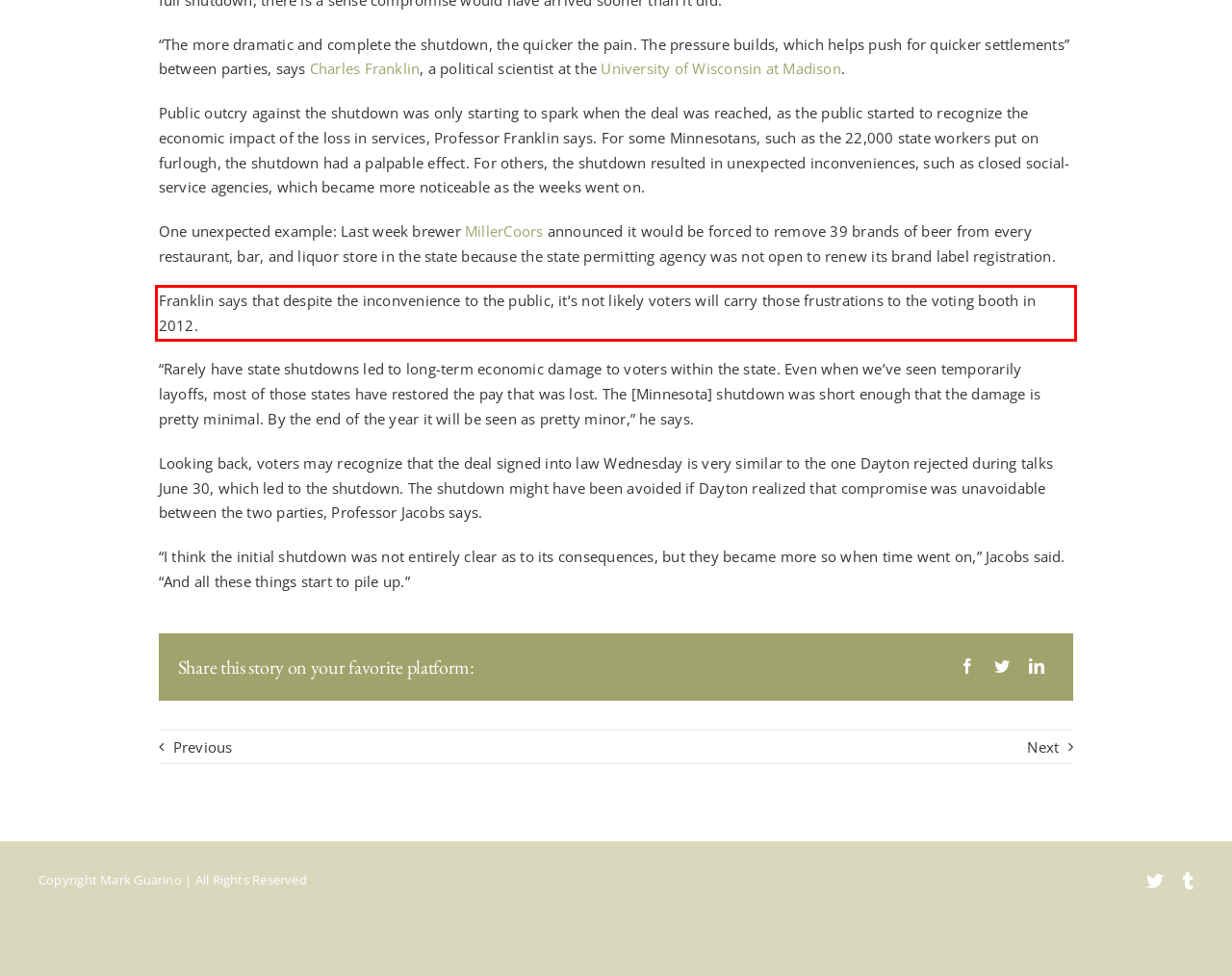Identify the red bounding box in the webpage screenshot and perform OCR to generate the text content enclosed.

Franklin says that despite the inconvenience to the public, it’s not likely voters will carry those frustrations to the voting booth in 2012.